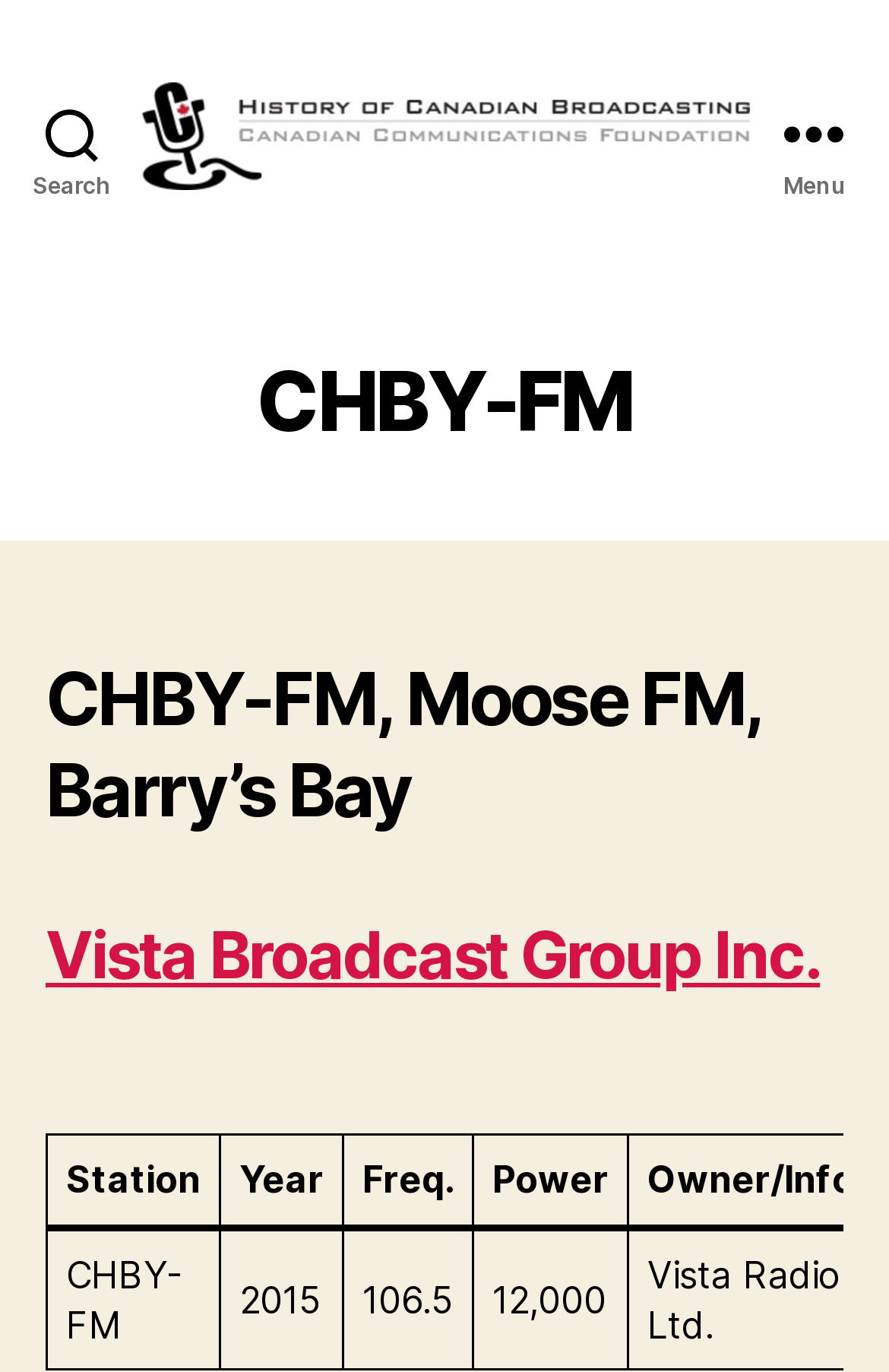What is the name of the radio station?
Using the image, elaborate on the answer with as much detail as possible.

The name of the radio station can be found in the heading element, which is 'CHBY-FM'.